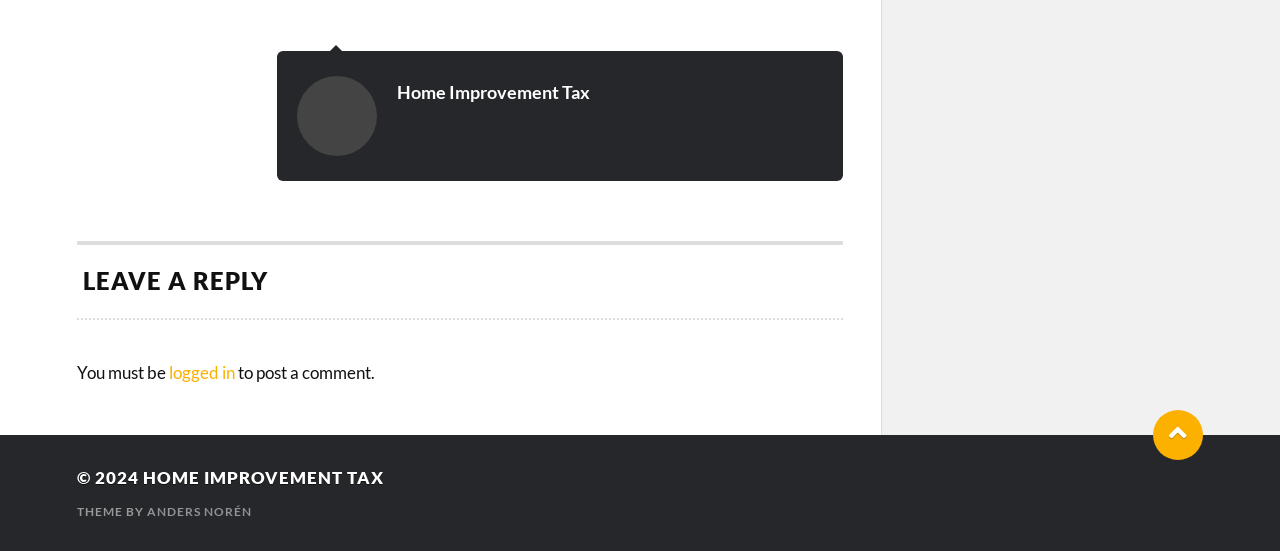Respond to the question with just a single word or phrase: 
What is the theme of this website?

Home Improvement Tax